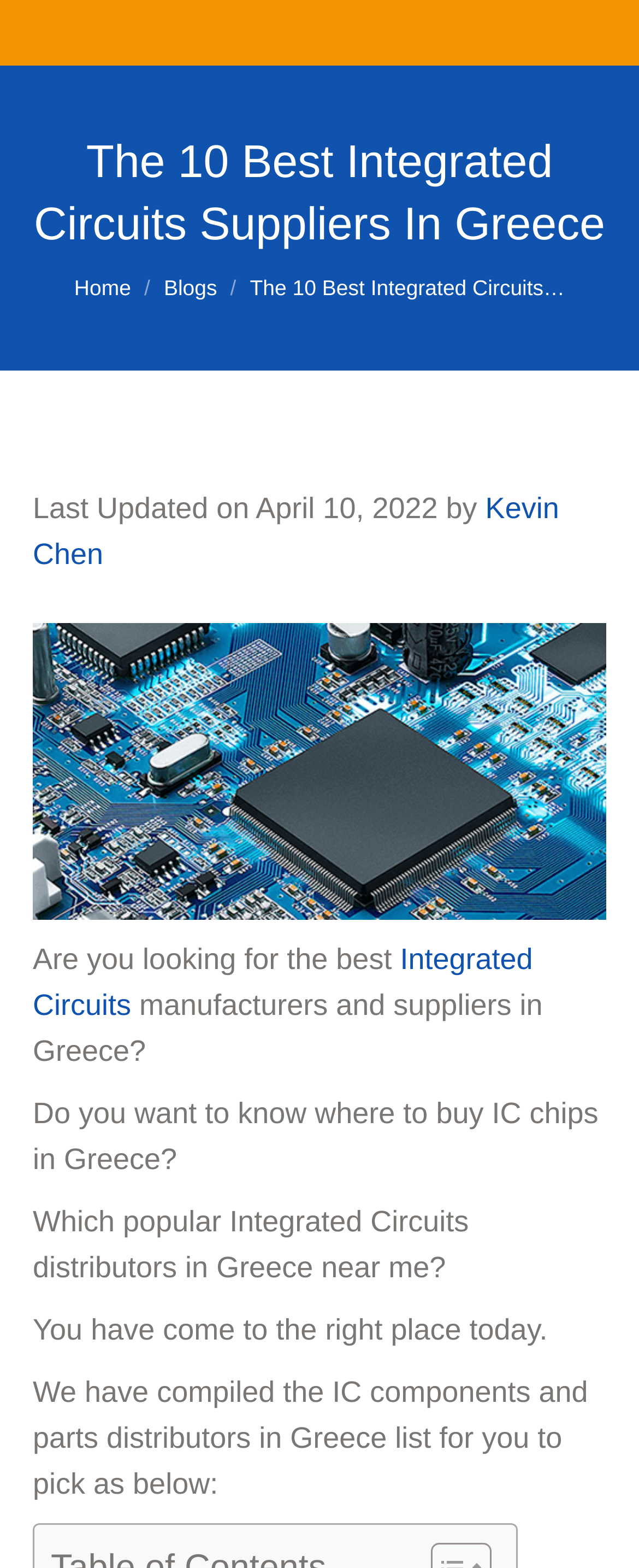Please specify the bounding box coordinates in the format (top-left x, top-left y, bottom-right x, bottom-right y), with values ranging from 0 to 1. Identify the bounding box for the UI component described as follows: Blogs

[0.256, 0.176, 0.34, 0.191]